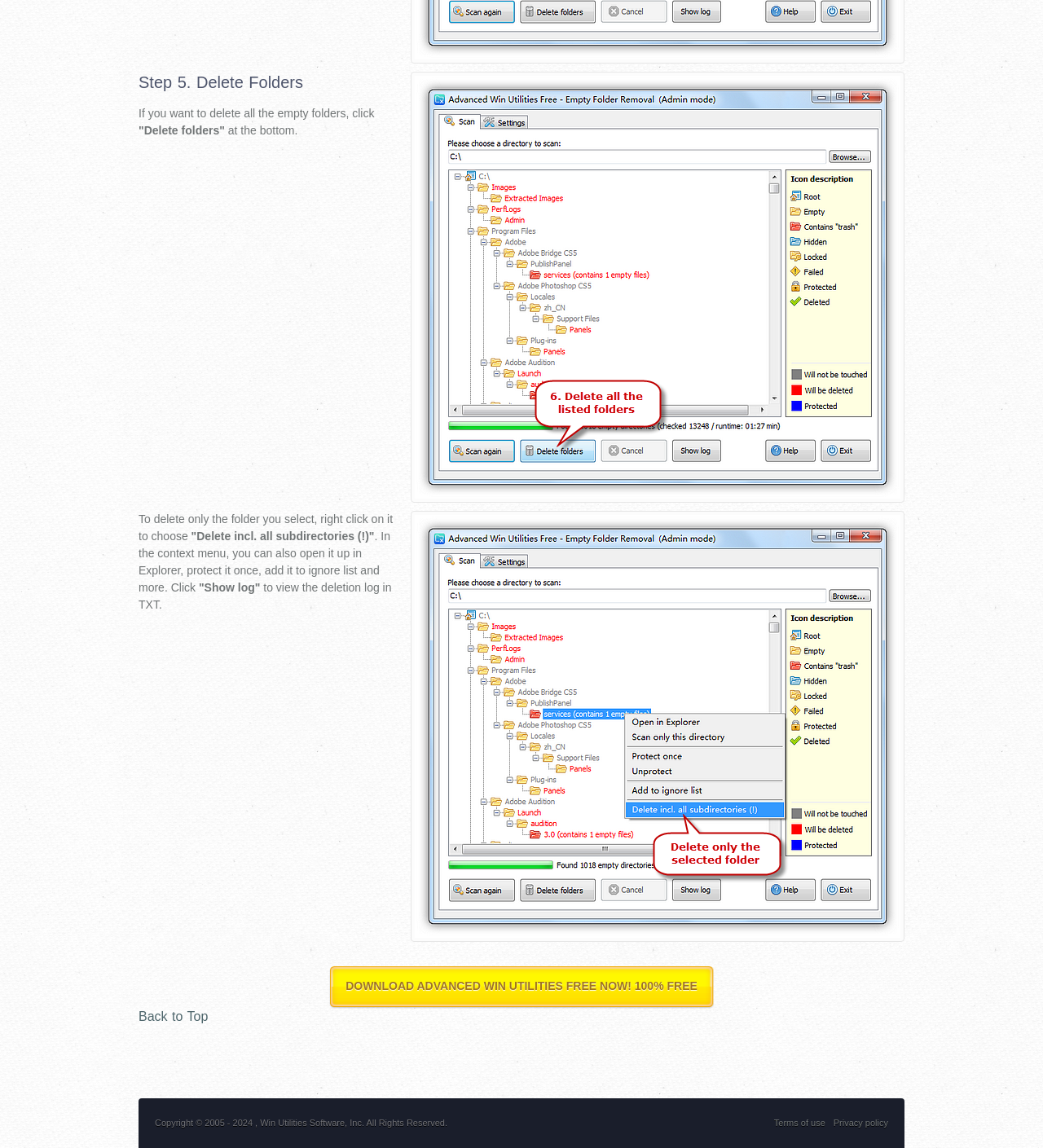Find the bounding box coordinates for the HTML element described as: "Back to Top". The coordinates should consist of four float values between 0 and 1, i.e., [left, top, right, bottom].

[0.133, 0.879, 0.199, 0.891]